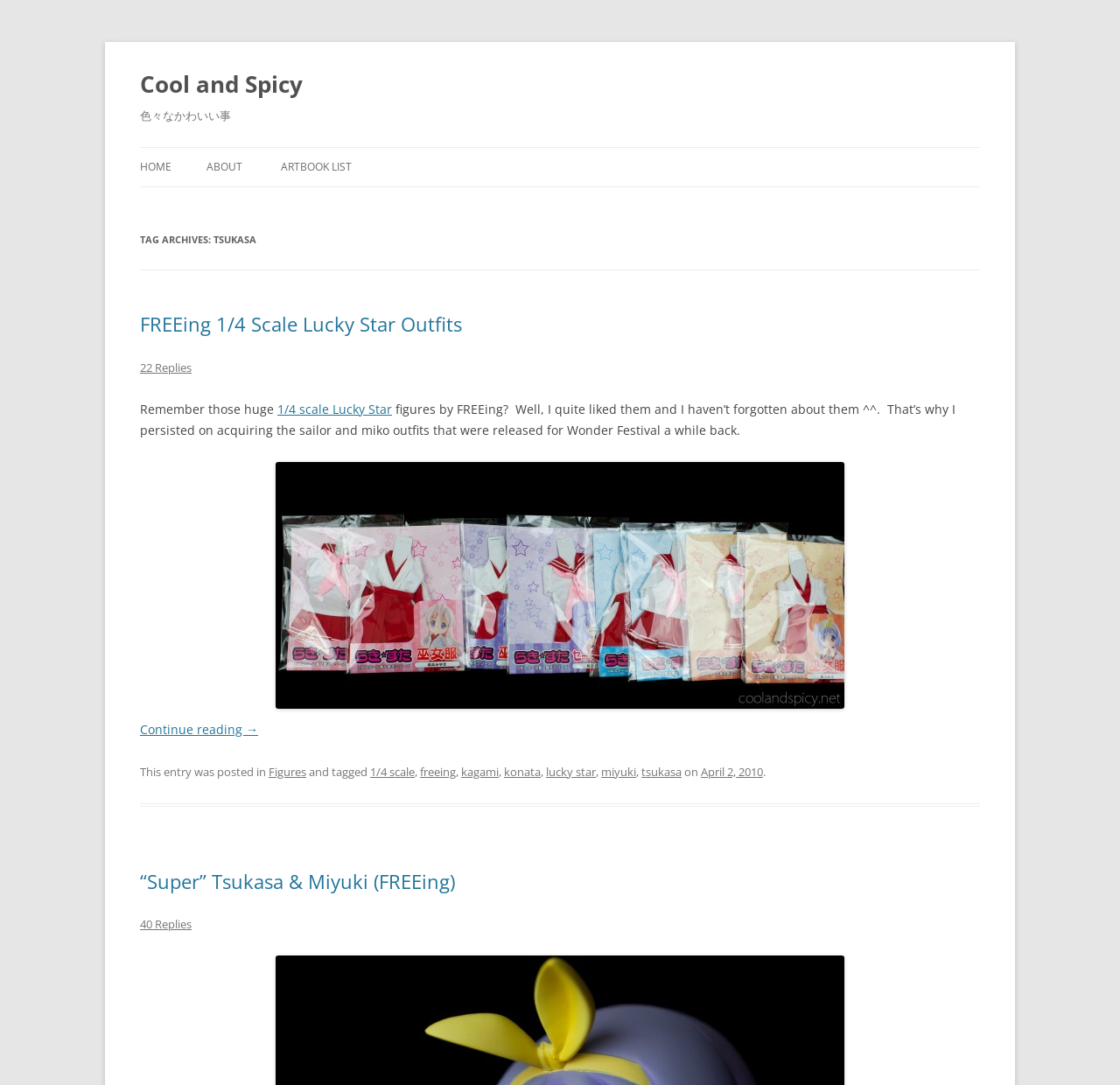Please predict the bounding box coordinates (top-left x, top-left y, bottom-right x, bottom-right y) for the UI element in the screenshot that fits the description: Cool and Spicy

[0.125, 0.058, 0.27, 0.097]